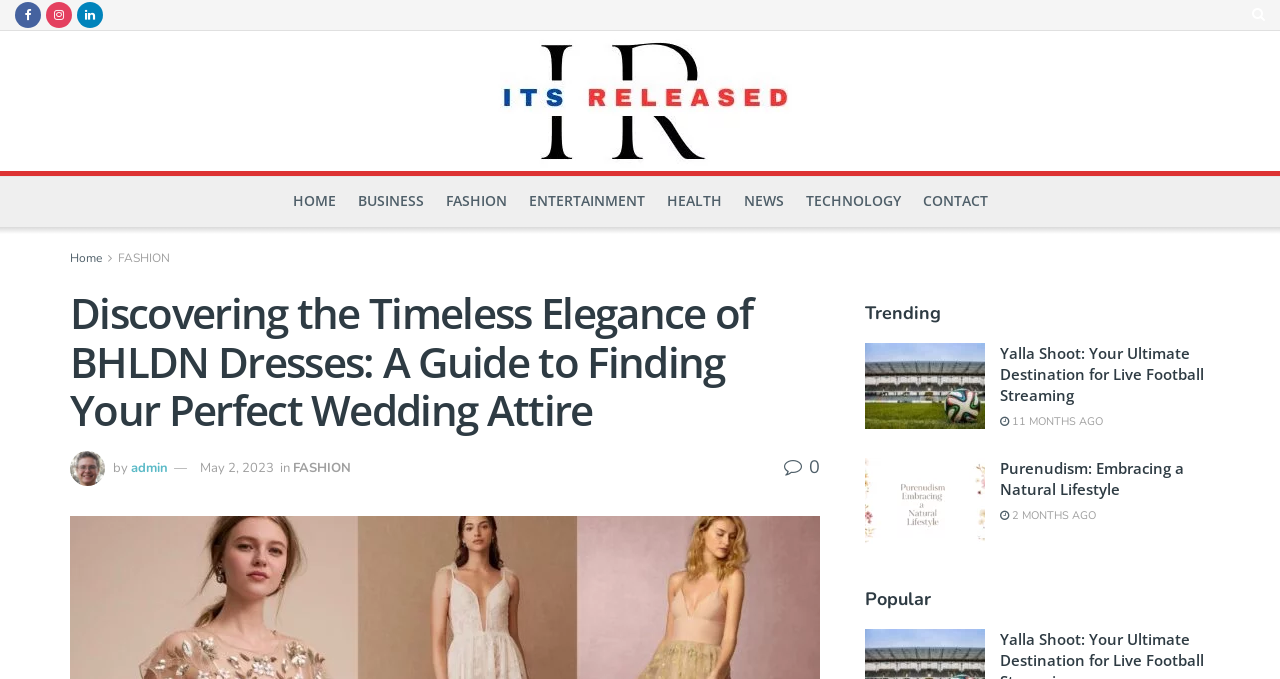How many links are in the 'Popular' section?
Using the visual information, answer the question in a single word or phrase.

0